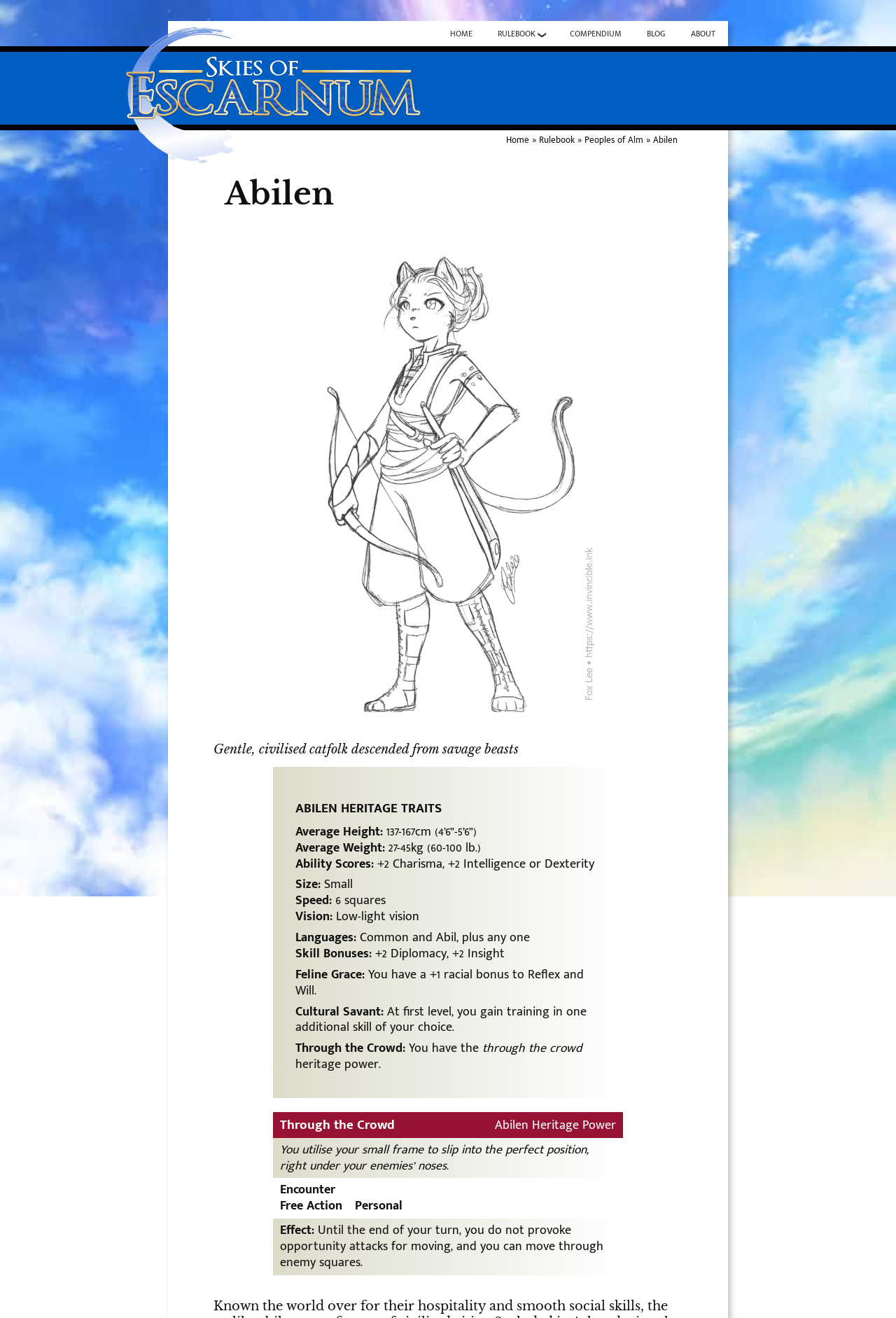Please specify the coordinates of the bounding box for the element that should be clicked to carry out this instruction: "Go to the SETTING page". The coordinates must be four float numbers between 0 and 1, formatted as [left, top, right, bottom].

[0.542, 0.035, 0.615, 0.054]